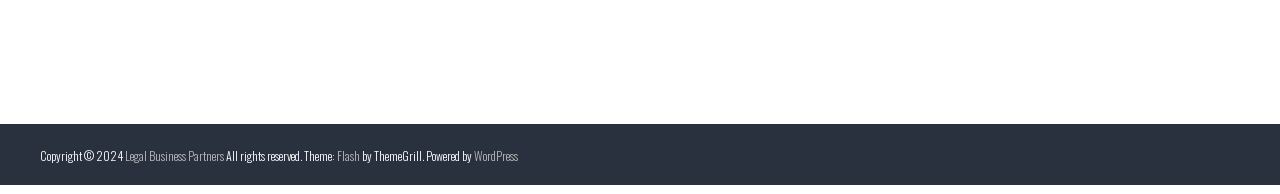What is the copyright year?
Could you please answer the question thoroughly and with as much detail as possible?

I found the copyright year by looking at the StaticText element that says 'Copyright © 2024'.